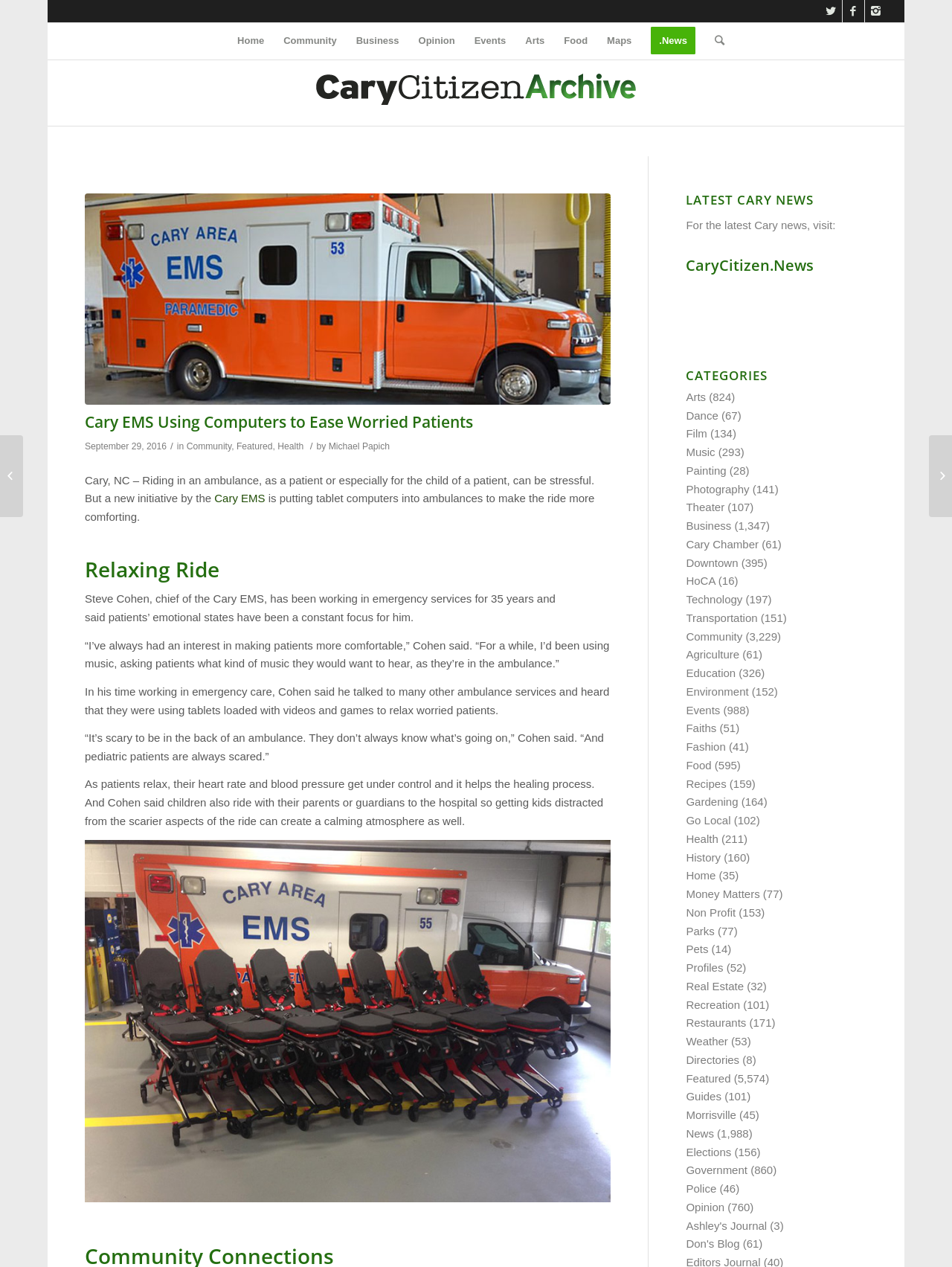How many years of experience does Steve Cohen have in emergency services?
Using the screenshot, give a one-word or short phrase answer.

35 years